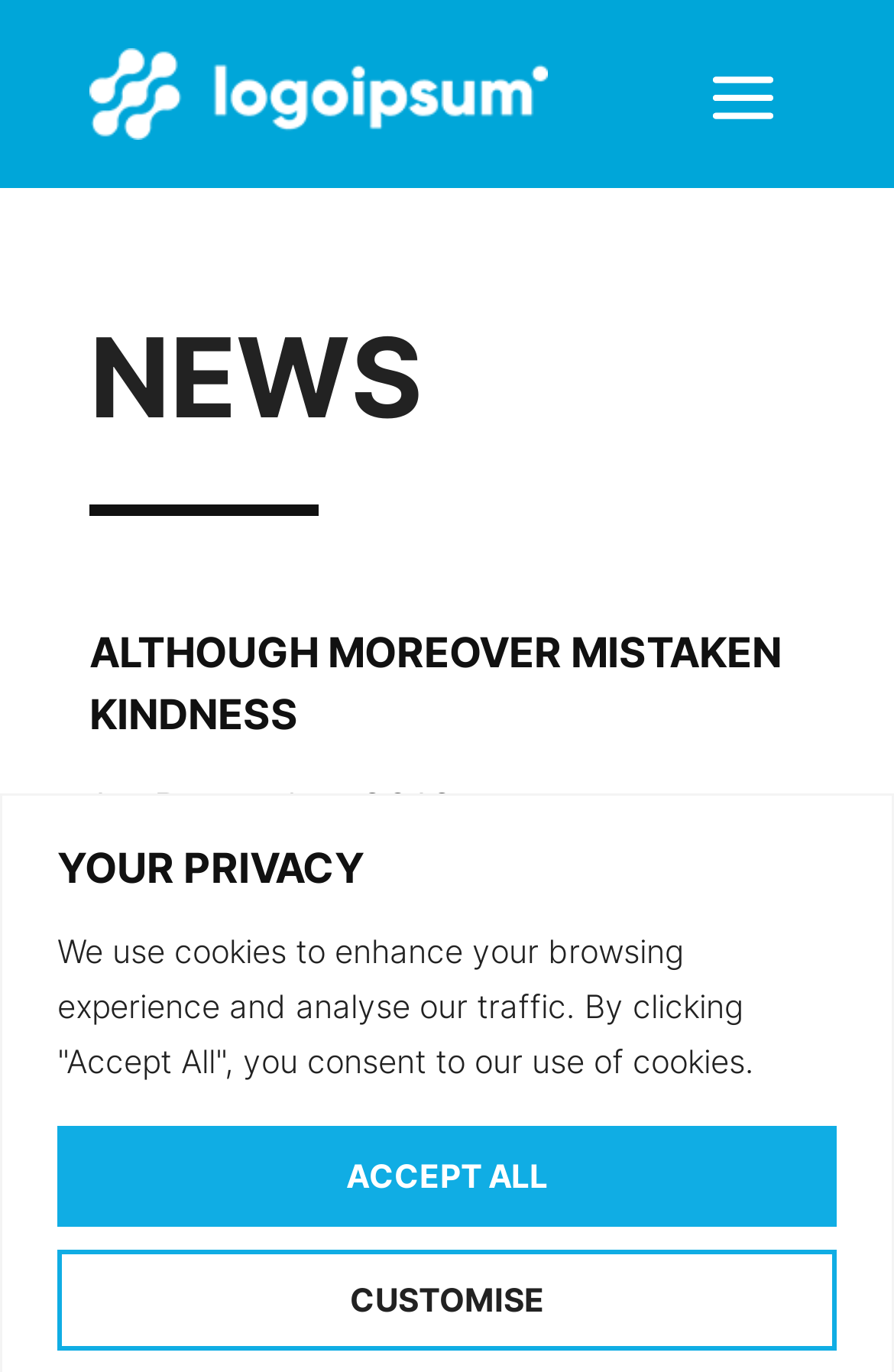Find the bounding box coordinates for the UI element that matches this description: "aria-label="Menu"".

[0.777, 0.036, 0.885, 0.106]